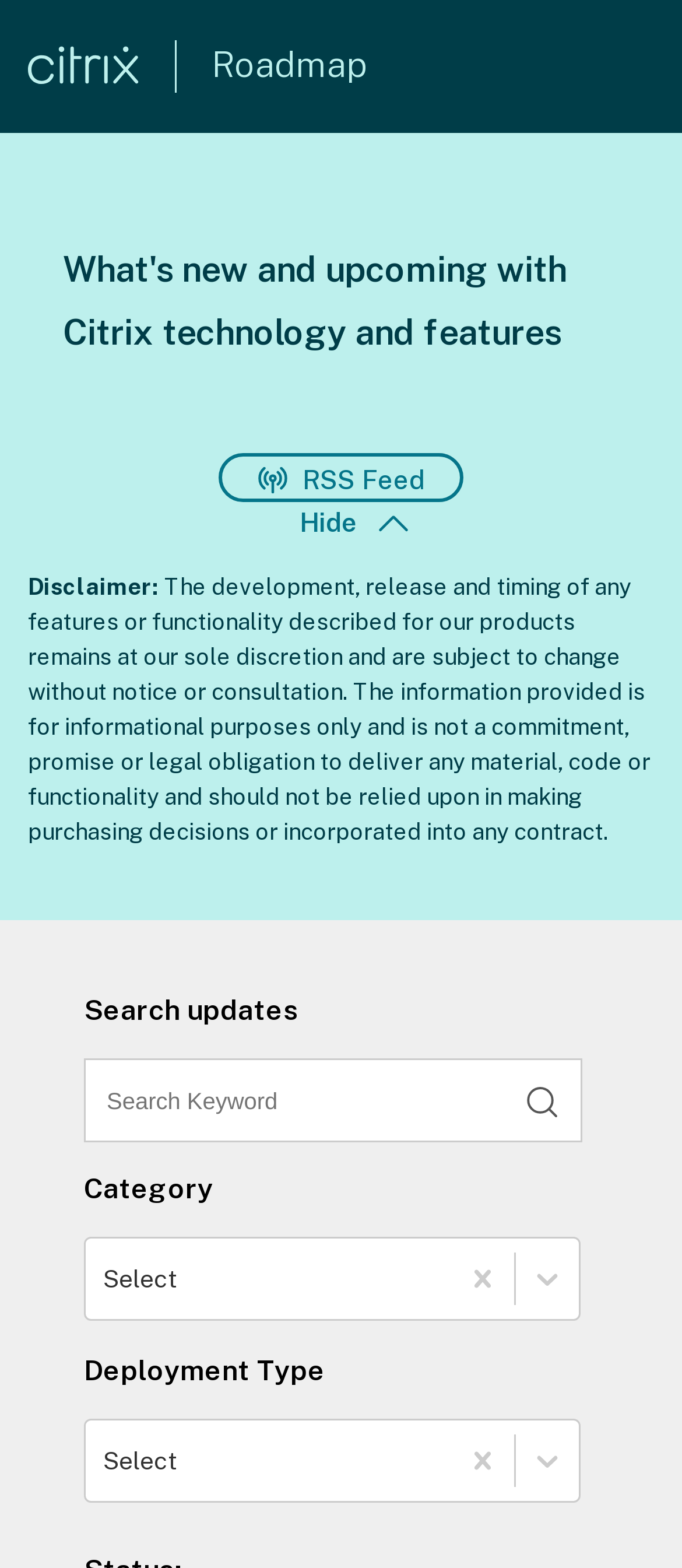Give a concise answer using one word or a phrase to the following question:
What type of information is provided on this webpage?

Informational purposes only